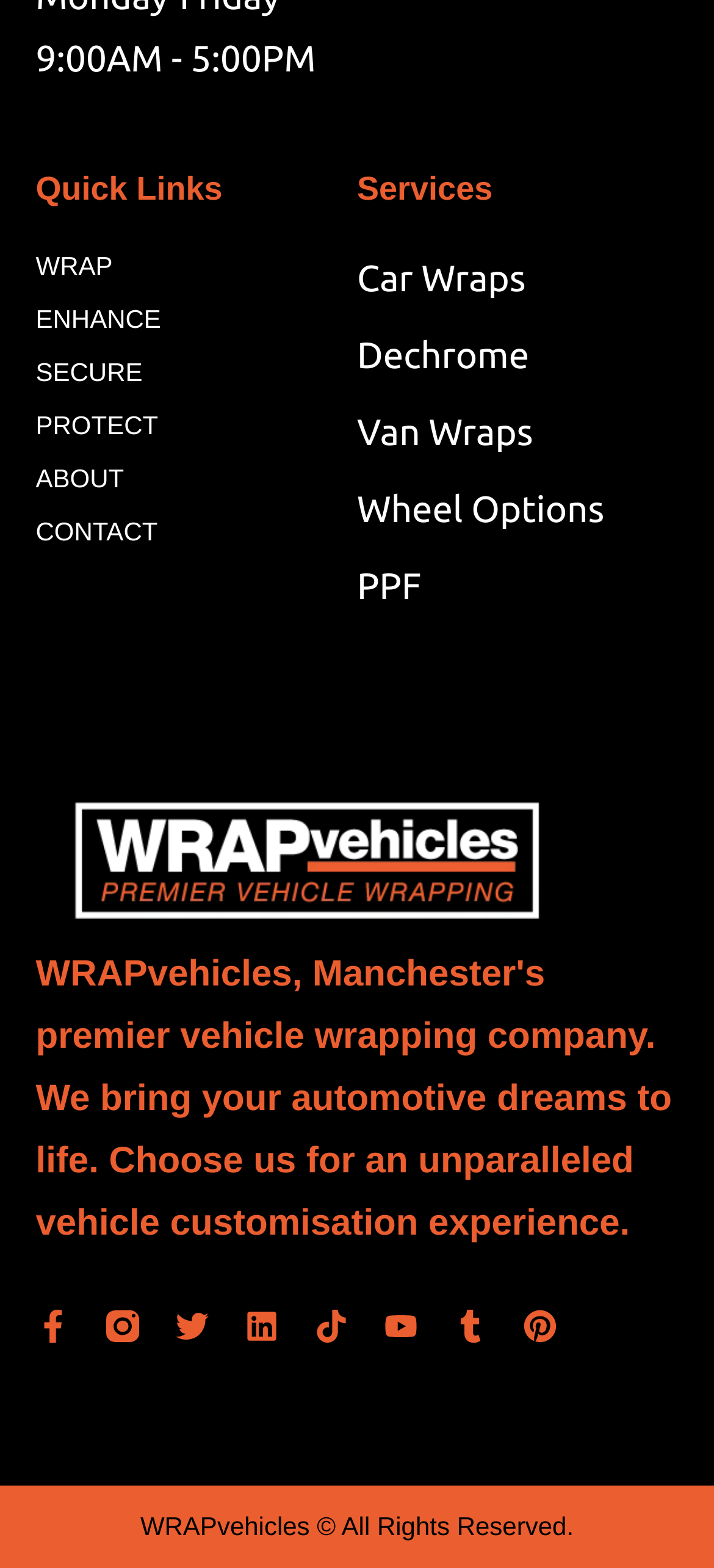Please find the bounding box for the following UI element description. Provide the coordinates in (top-left x, top-left y, bottom-right x, bottom-right y) format, with values between 0 and 1: Apartments and Villas

None